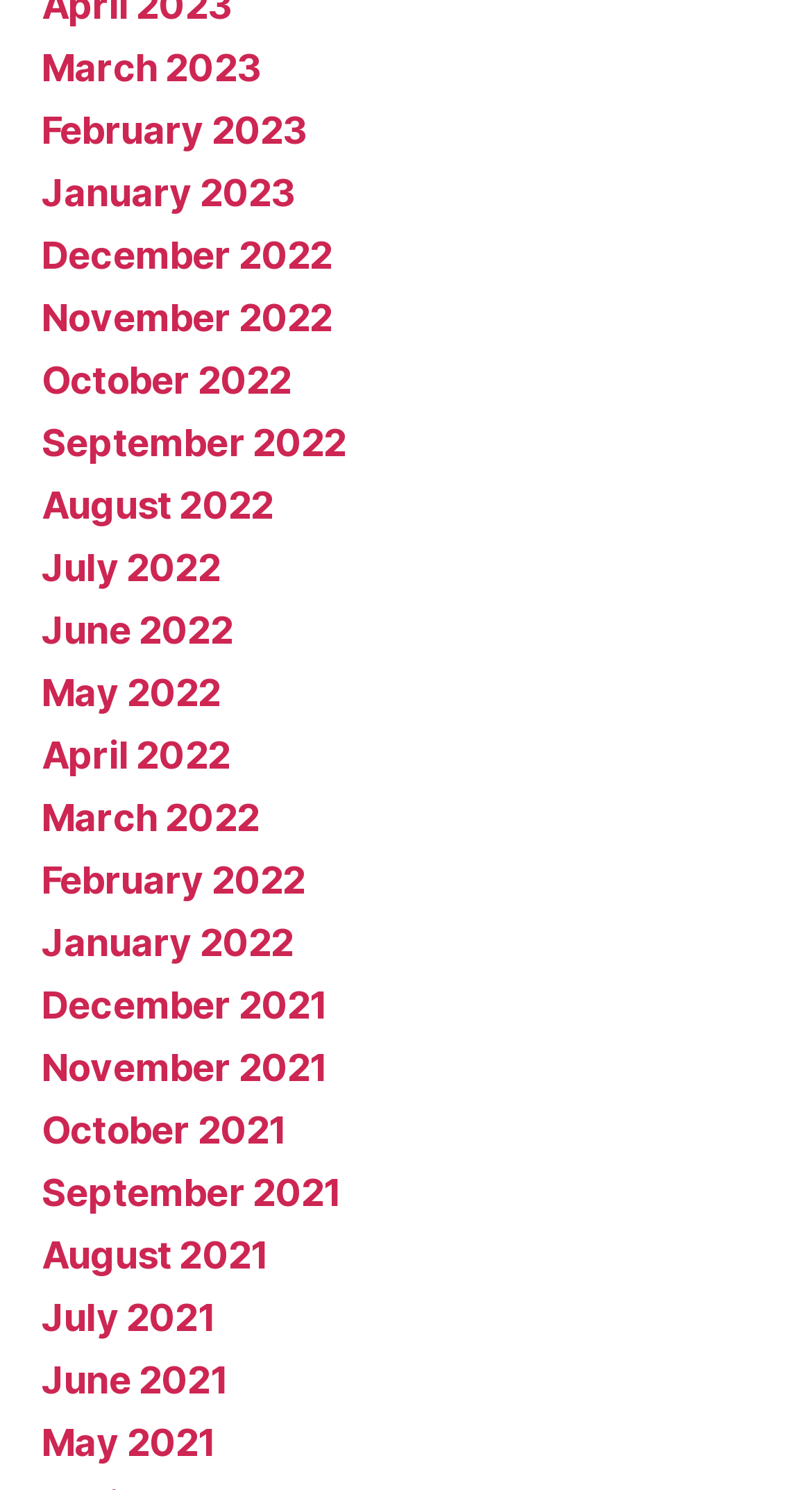Please locate the bounding box coordinates of the region I need to click to follow this instruction: "Select all tags".

None